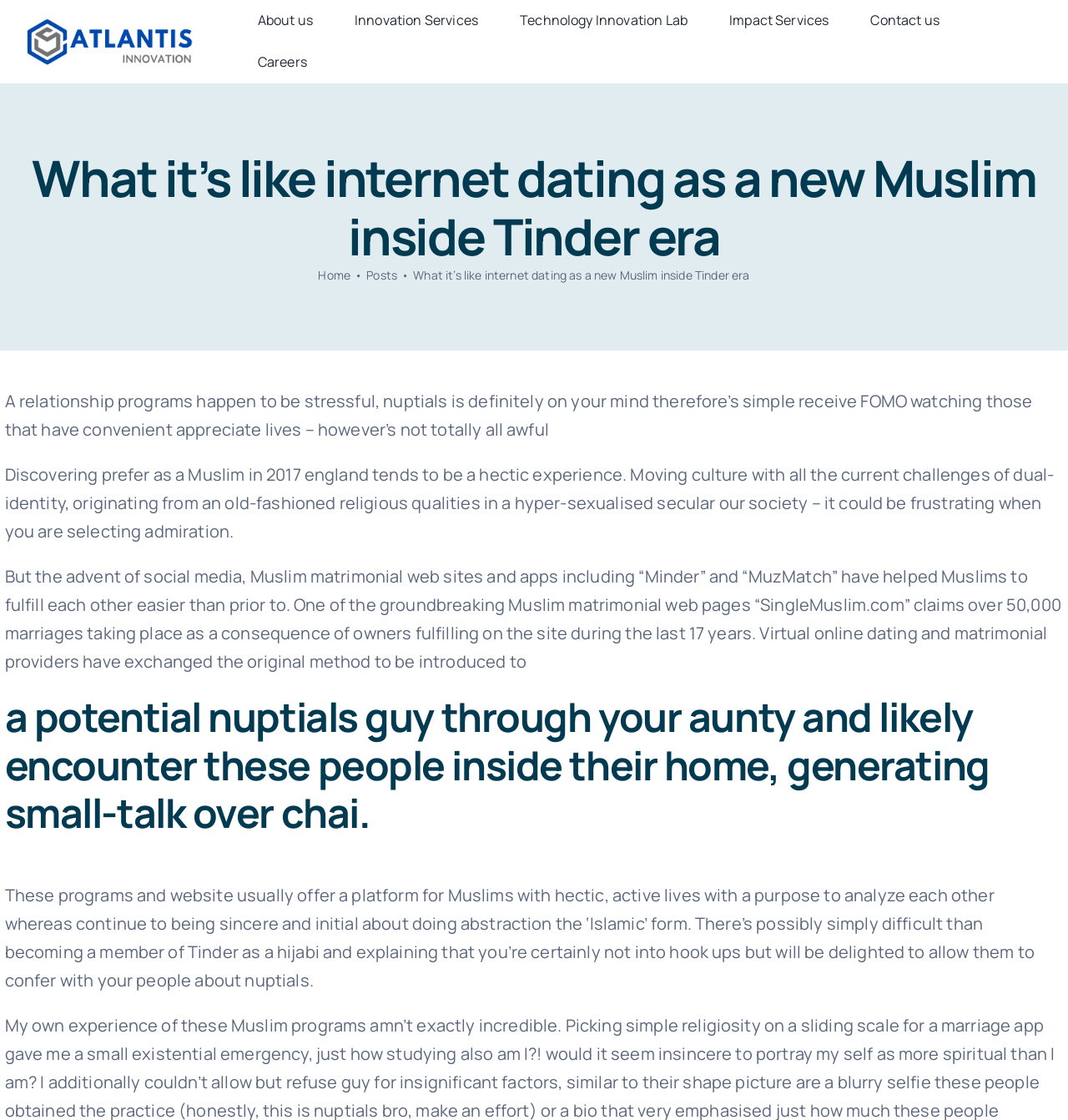Find the bounding box coordinates of the element I should click to carry out the following instruction: "Click the 'Careers' link".

[0.222, 0.044, 0.307, 0.068]